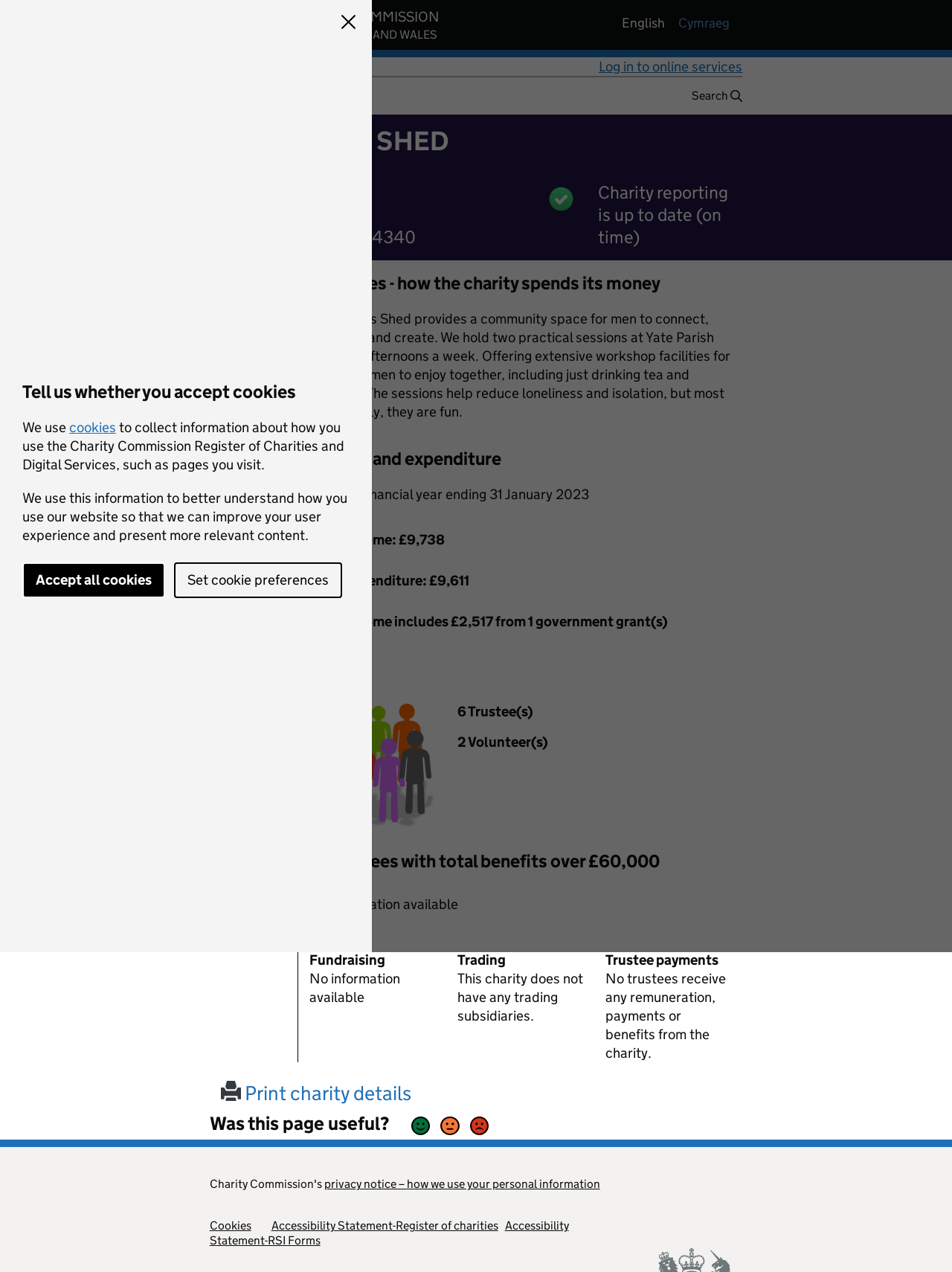What is the charity number of YATE MEN'S SHED?
Please give a well-detailed answer to the question.

The charity number can be found in the 'Charity overview' section, which is located in the main content area of the webpage. It is displayed as 'Charity number: 1184340'.